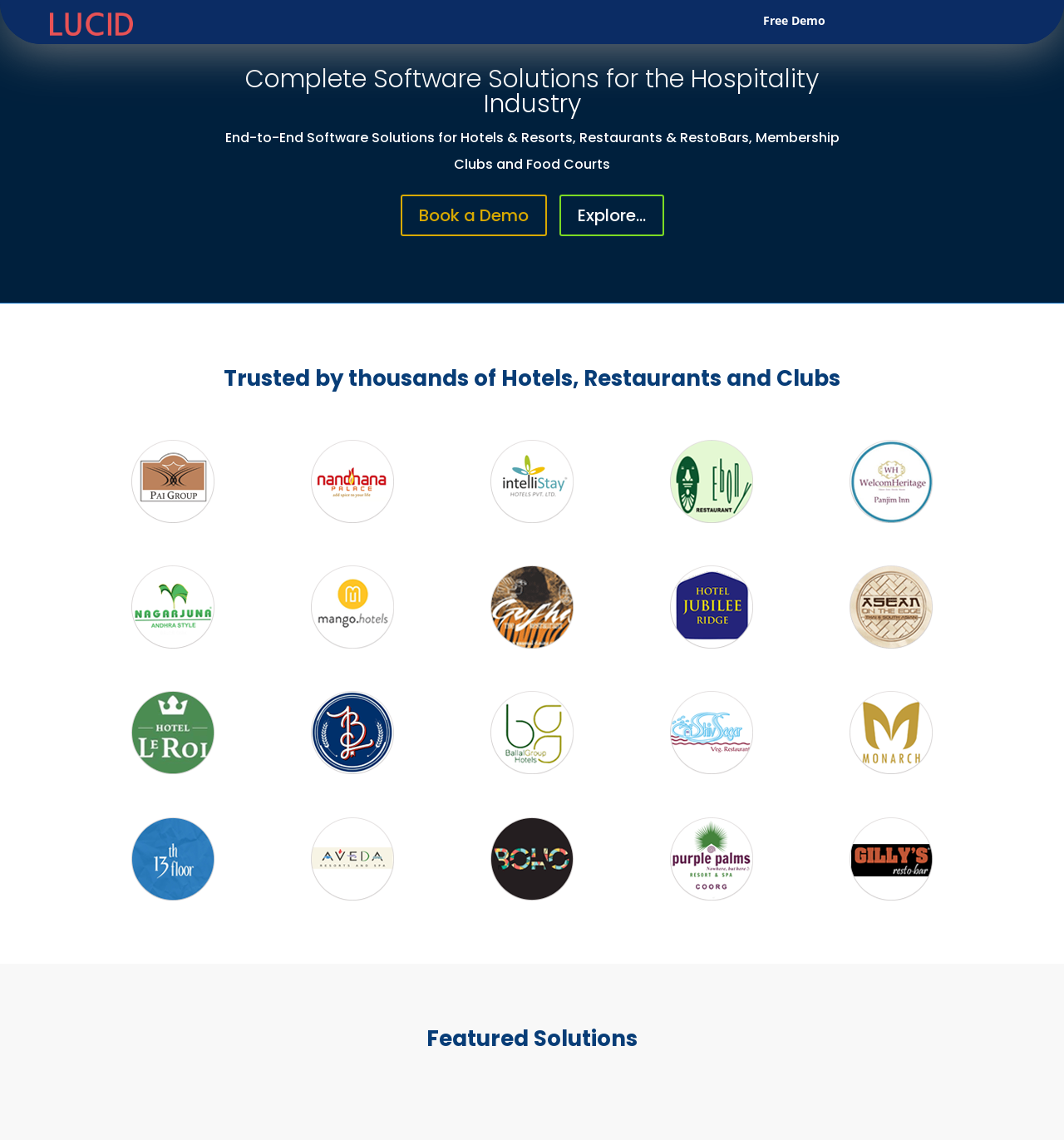Provide an in-depth caption for the elements present on the webpage.

The webpage is about LUCID Hospitality Software, which provides solutions for hotels, restaurants, and clubs. At the top left, there is a small image and a link. Below this, there is a heading that reads "Complete Software Solutions for the Hospitality Industry". 

To the right of this heading, there is a paragraph of text that describes the software solutions offered, specifically for hotels and resorts, restaurants and resto bars, membership clubs, and food courts. 

Below this text, there are two links, "Book a Demo" and "Explore...", positioned side by side. 

Further down, there is a heading that states "Trusted by thousands of Hotels, Restaurants and Clubs". Below this, there are six rows of images, each row containing six images, likely representing logos or icons of the trusted establishments. 

At the bottom of the page, there is a heading that reads "Featured Solutions". Above this heading, there is a link that reads "Free Demo".